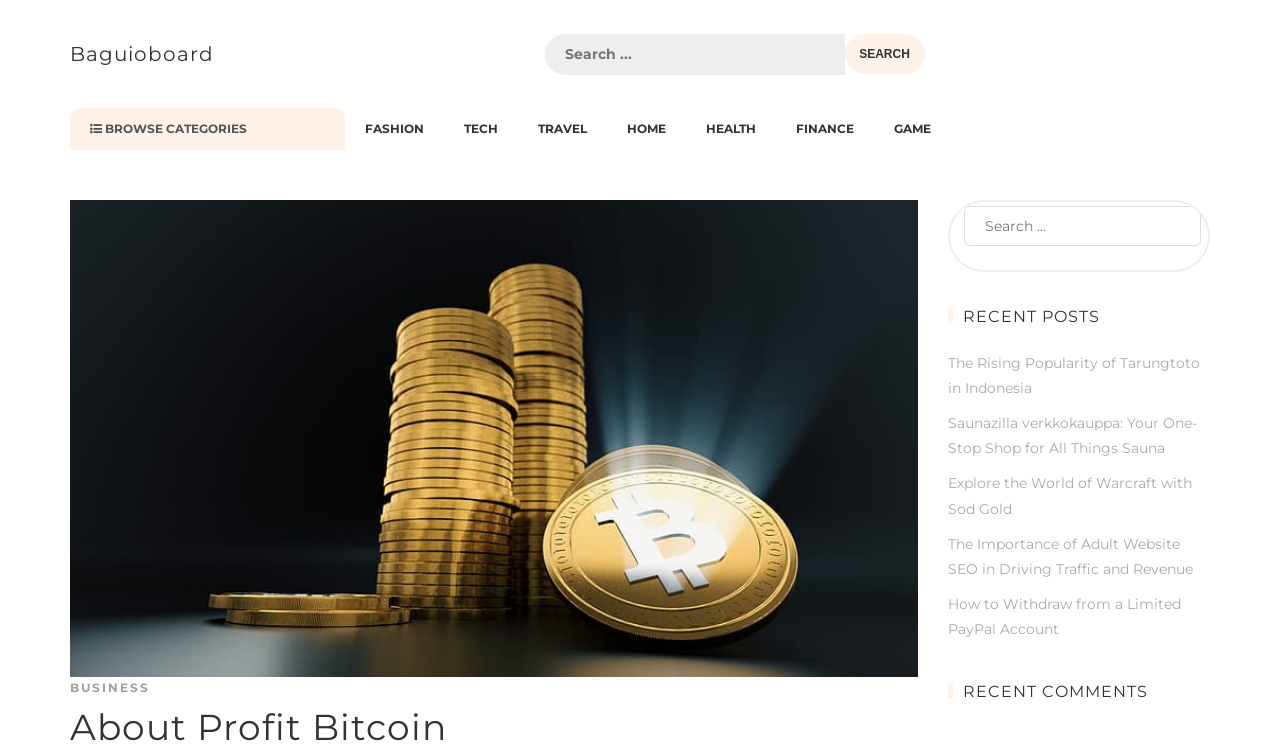Pinpoint the bounding box coordinates of the element you need to click to execute the following instruction: "Click on the BUSINESS link". The bounding box should be represented by four float numbers between 0 and 1, in the format [left, top, right, bottom].

[0.055, 0.914, 0.117, 0.934]